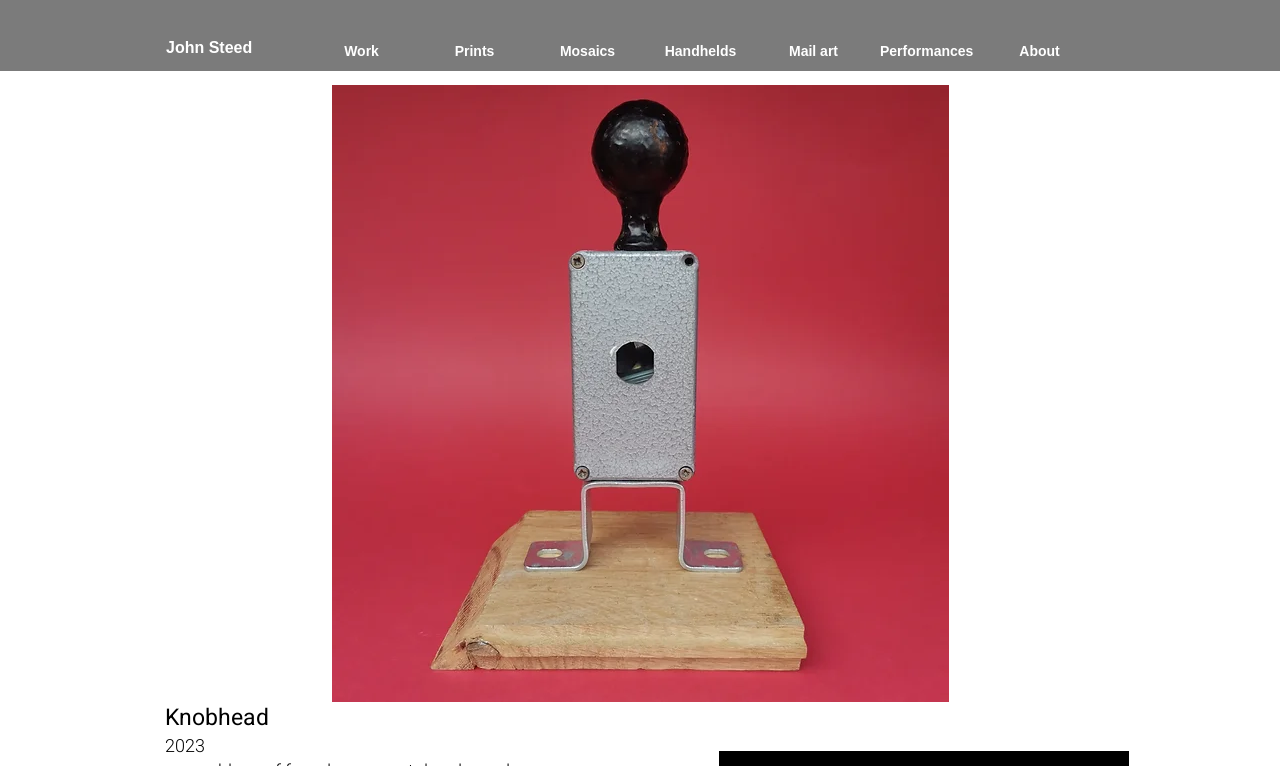Highlight the bounding box coordinates of the element you need to click to perform the following instruction: "click the Knobhead button."

[0.129, 0.111, 0.871, 0.916]